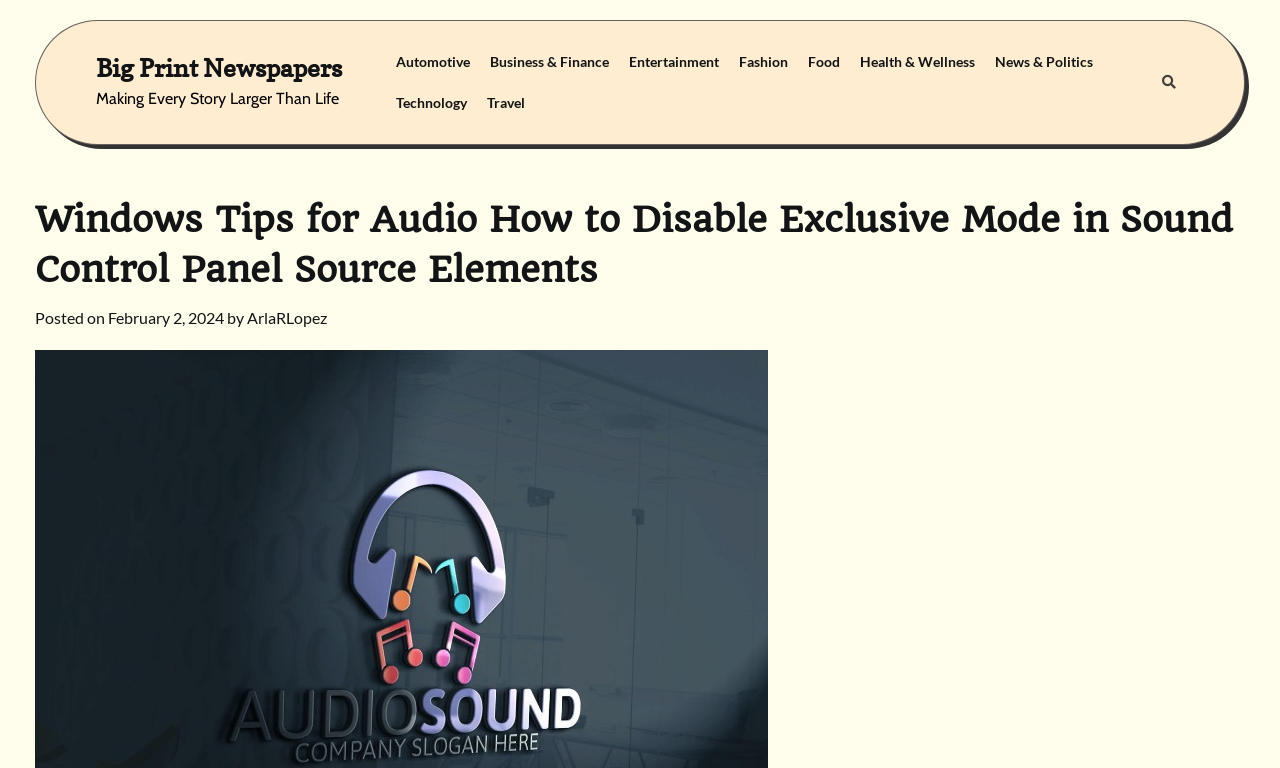Based on the image, give a detailed response to the question: Who is the author of the post?

The author of the post can be found below the main heading, where it says 'by ArlaRLopez'.